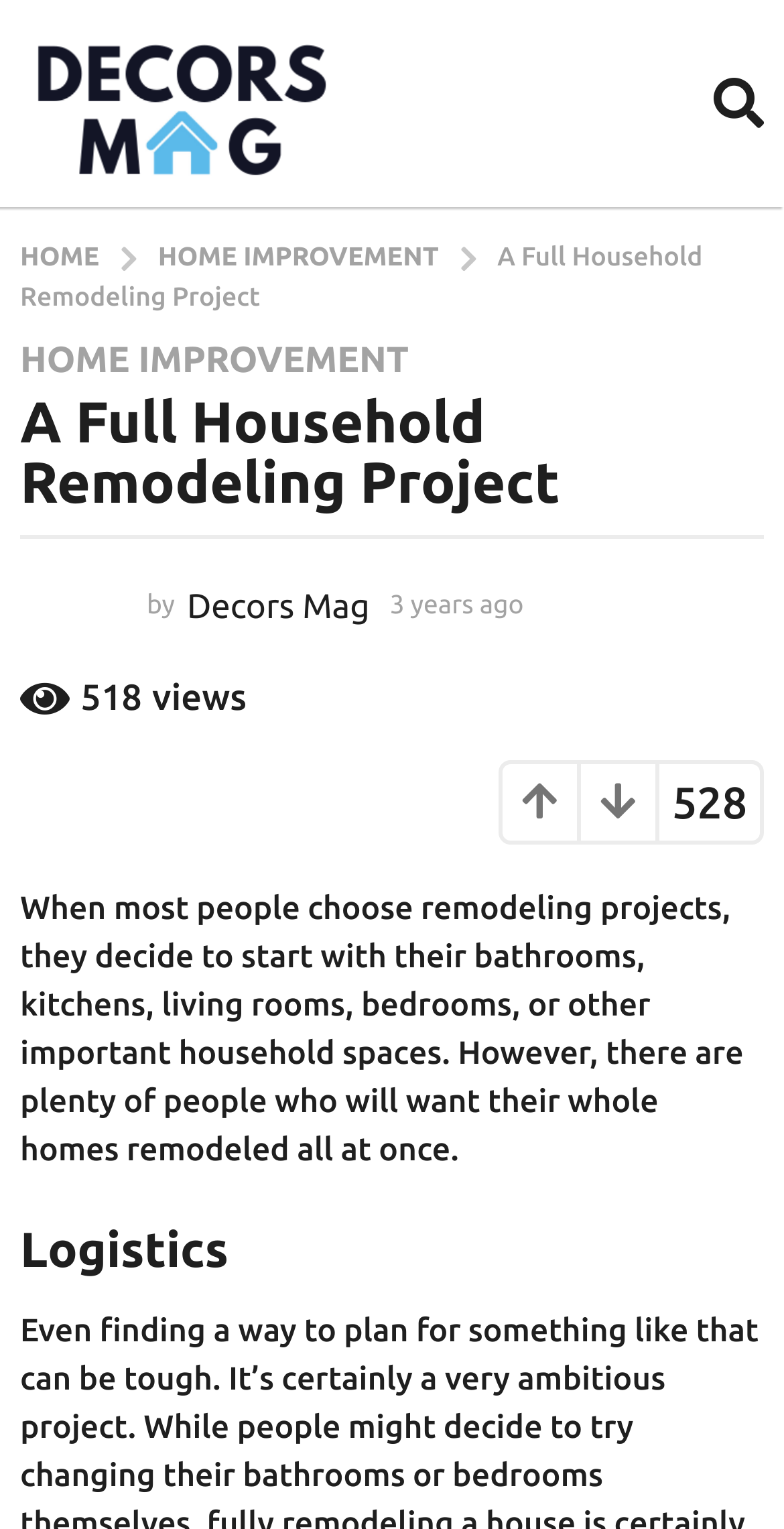Give the bounding box coordinates for the element described by: "Home Improvement".

[0.202, 0.158, 0.568, 0.177]